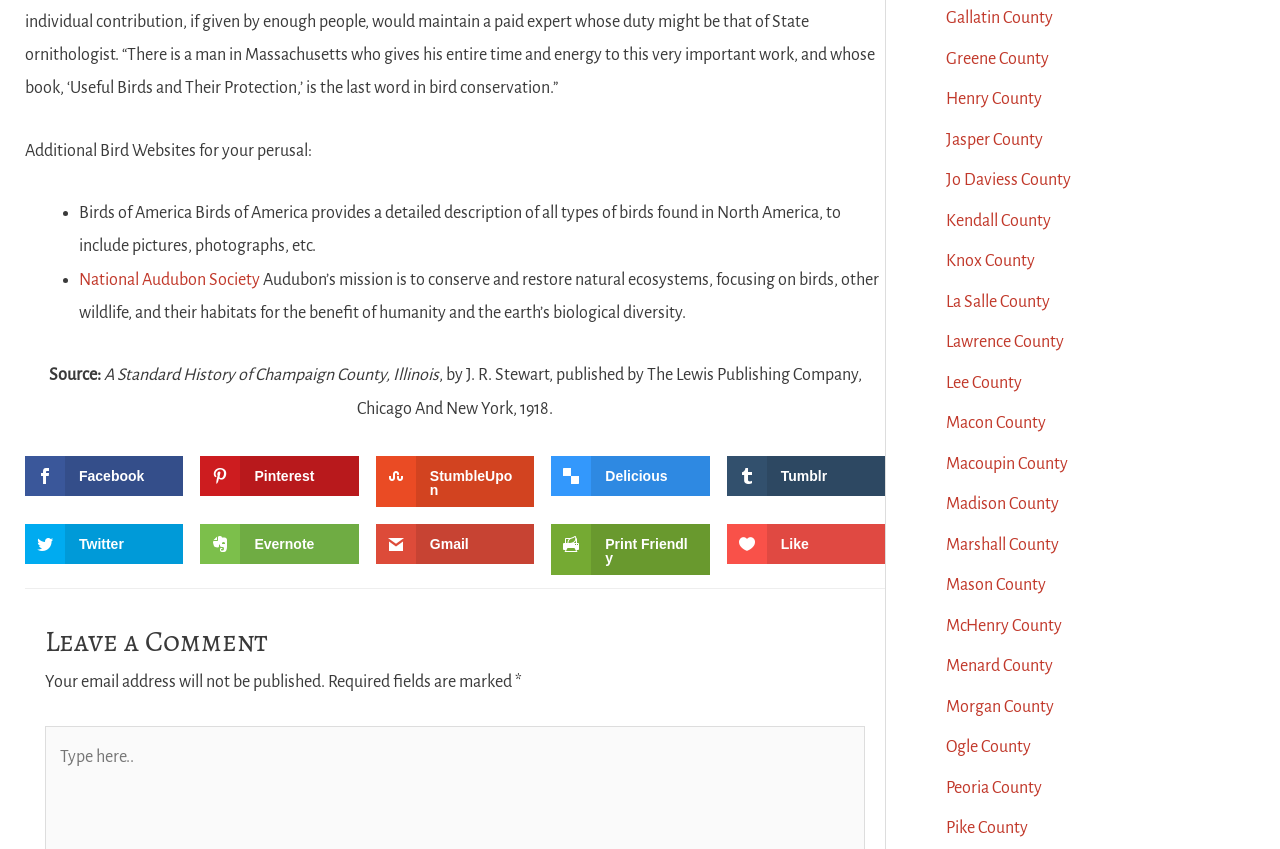Please answer the following query using a single word or phrase: 
How many county links are available?

26